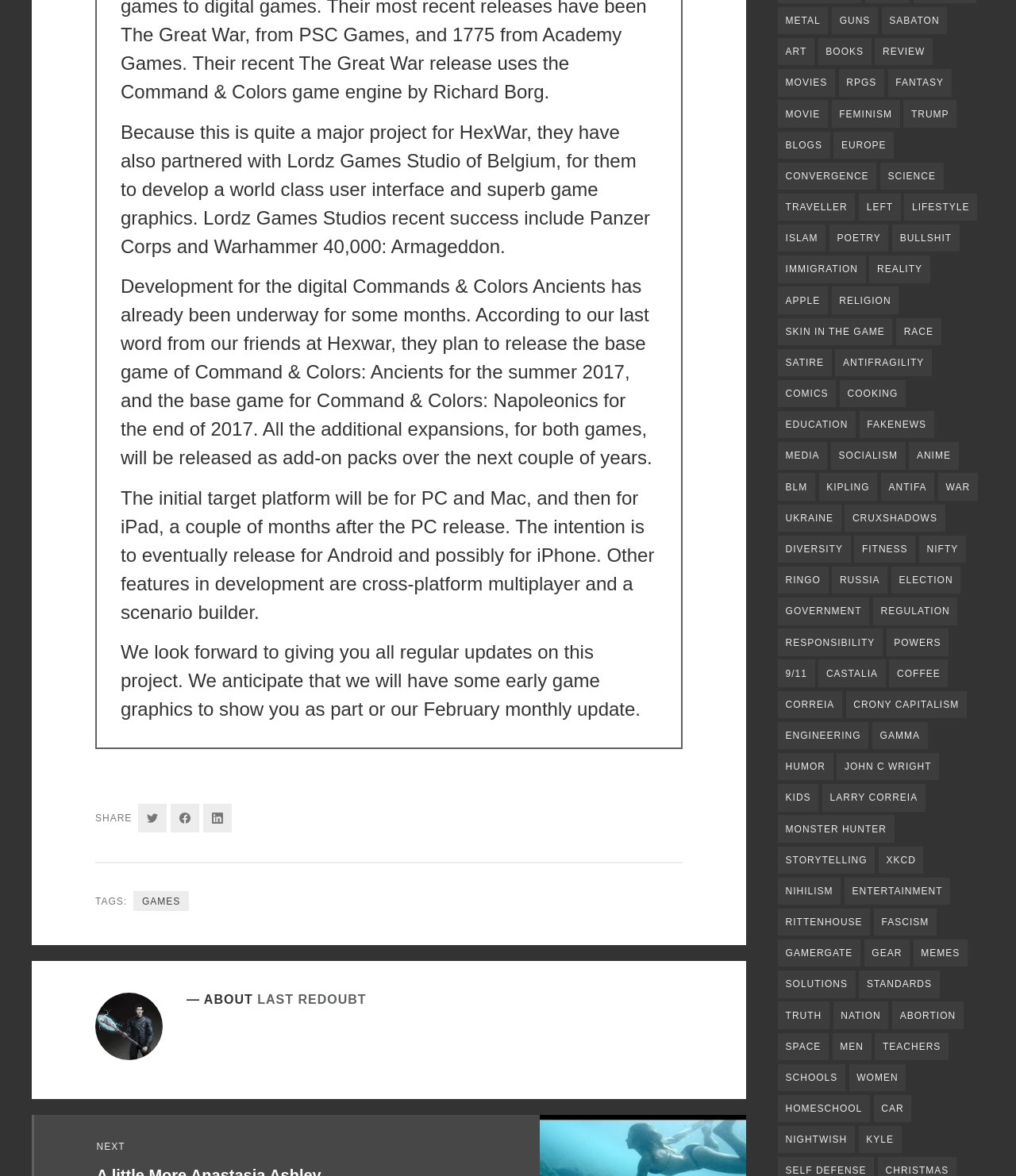Find the bounding box coordinates for the element that must be clicked to complete the instruction: "Read about Last Redoubt". The coordinates should be four float numbers between 0 and 1, indicated as [left, top, right, bottom].

[0.094, 0.844, 0.16, 0.907]